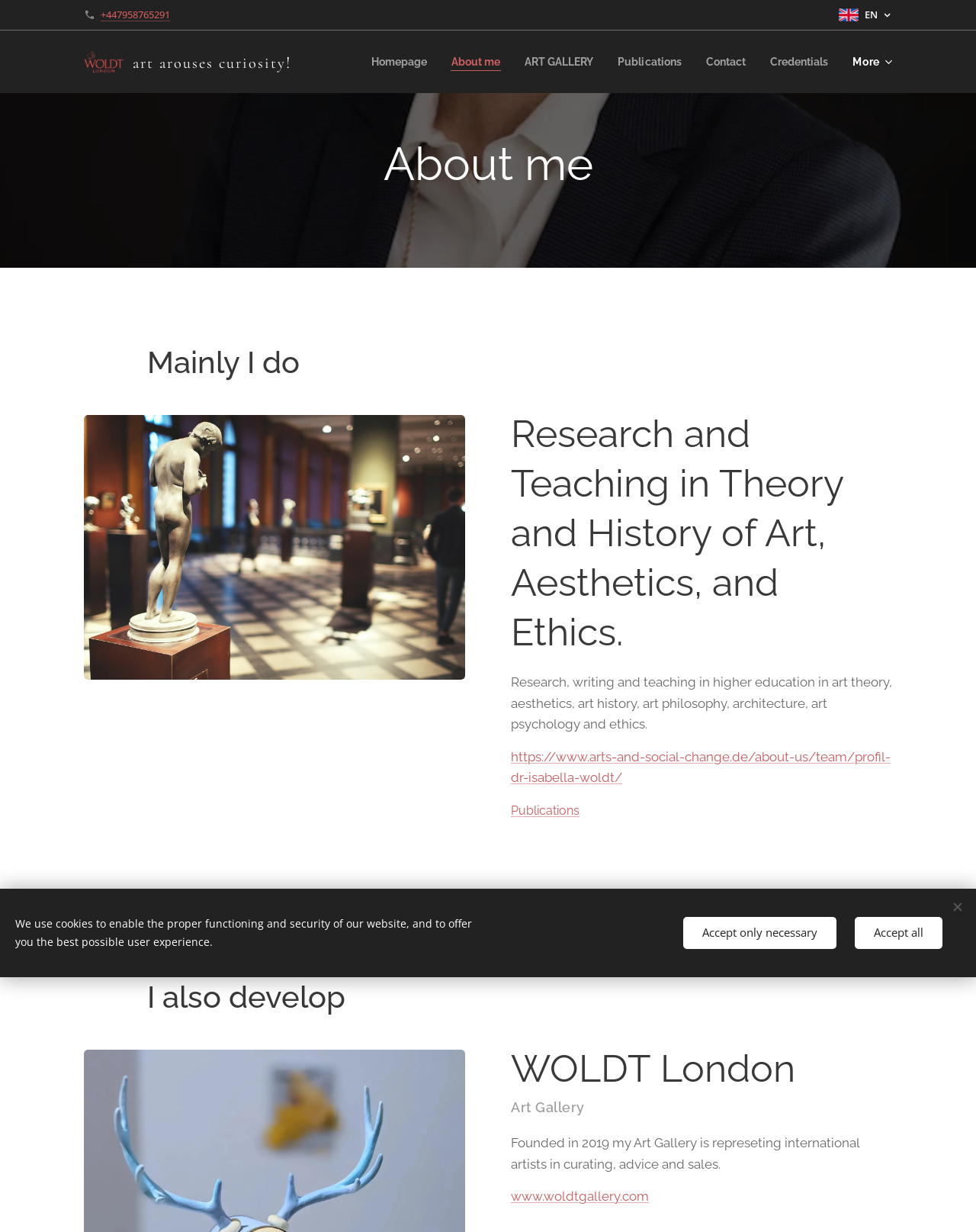Identify the bounding box coordinates for the element you need to click to achieve the following task: "view ART GALLERY". Provide the bounding box coordinates as four float numbers between 0 and 1, in the form [left, top, right, bottom].

[0.503, 0.034, 0.605, 0.065]